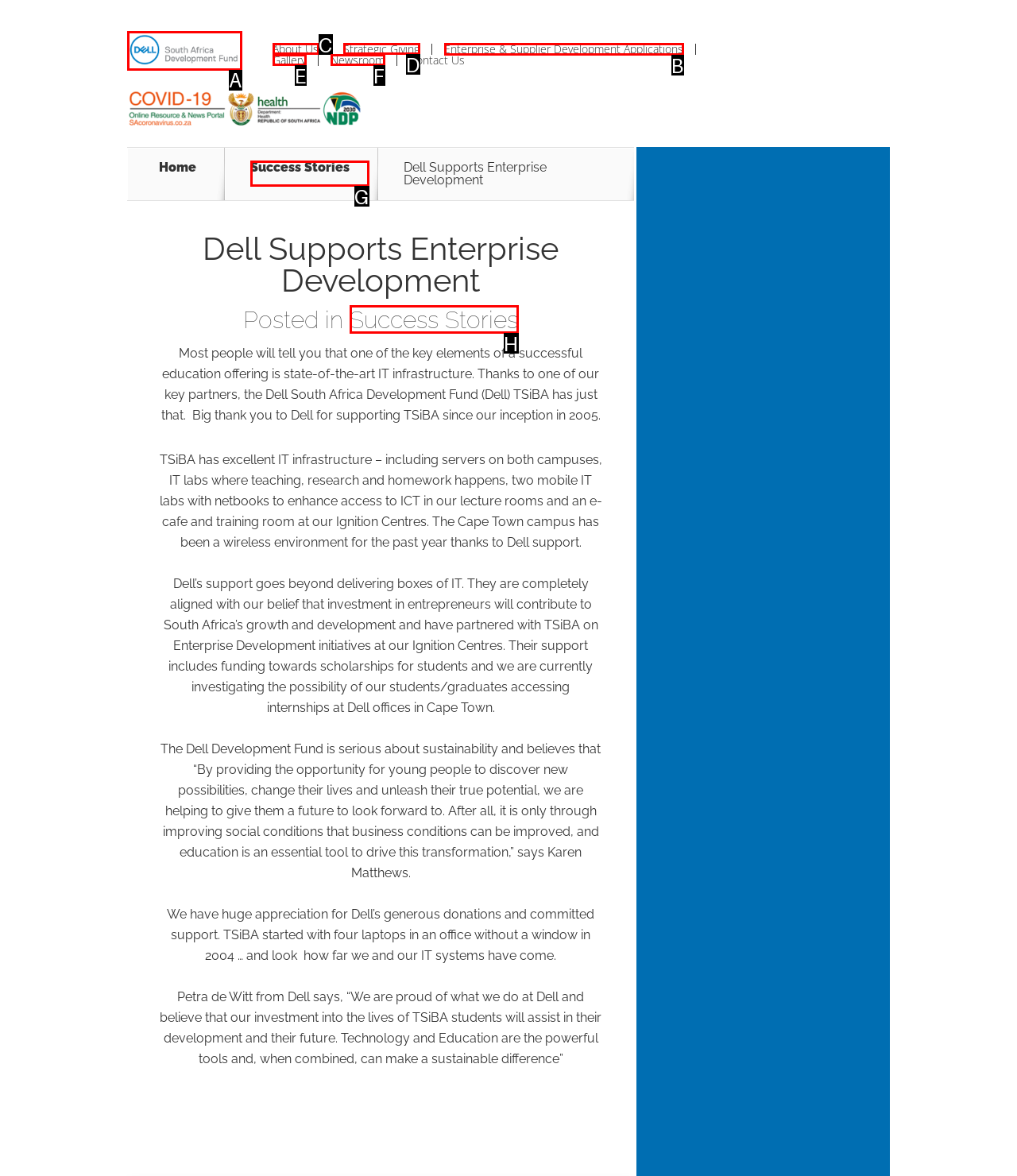Determine the correct UI element to click for this instruction: Click the 'Next Post →' link. Respond with the letter of the chosen element.

None